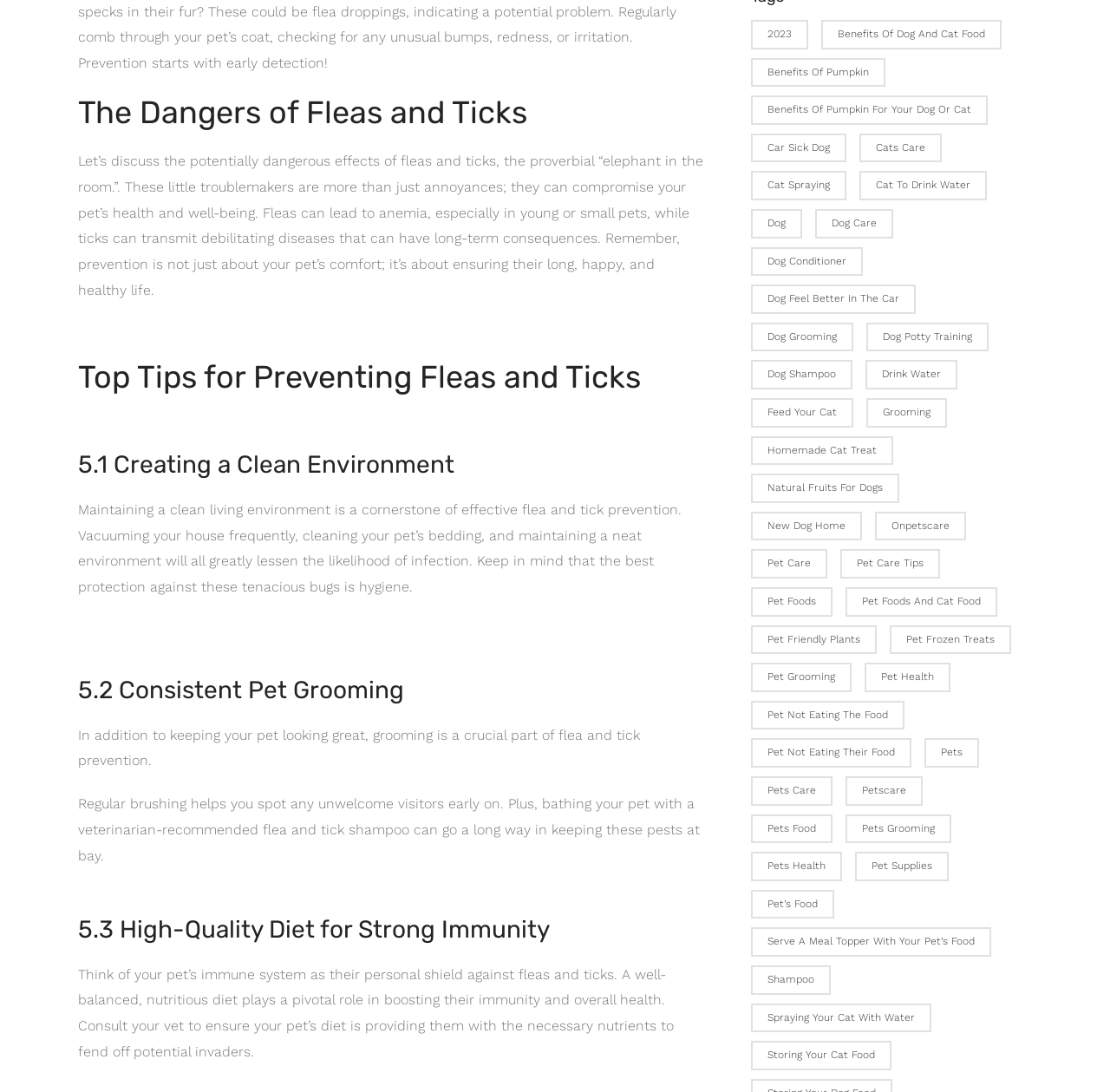Please determine the bounding box coordinates of the element's region to click for the following instruction: "Discover 'Pet Foods and Cat Food'".

[0.761, 0.538, 0.898, 0.564]